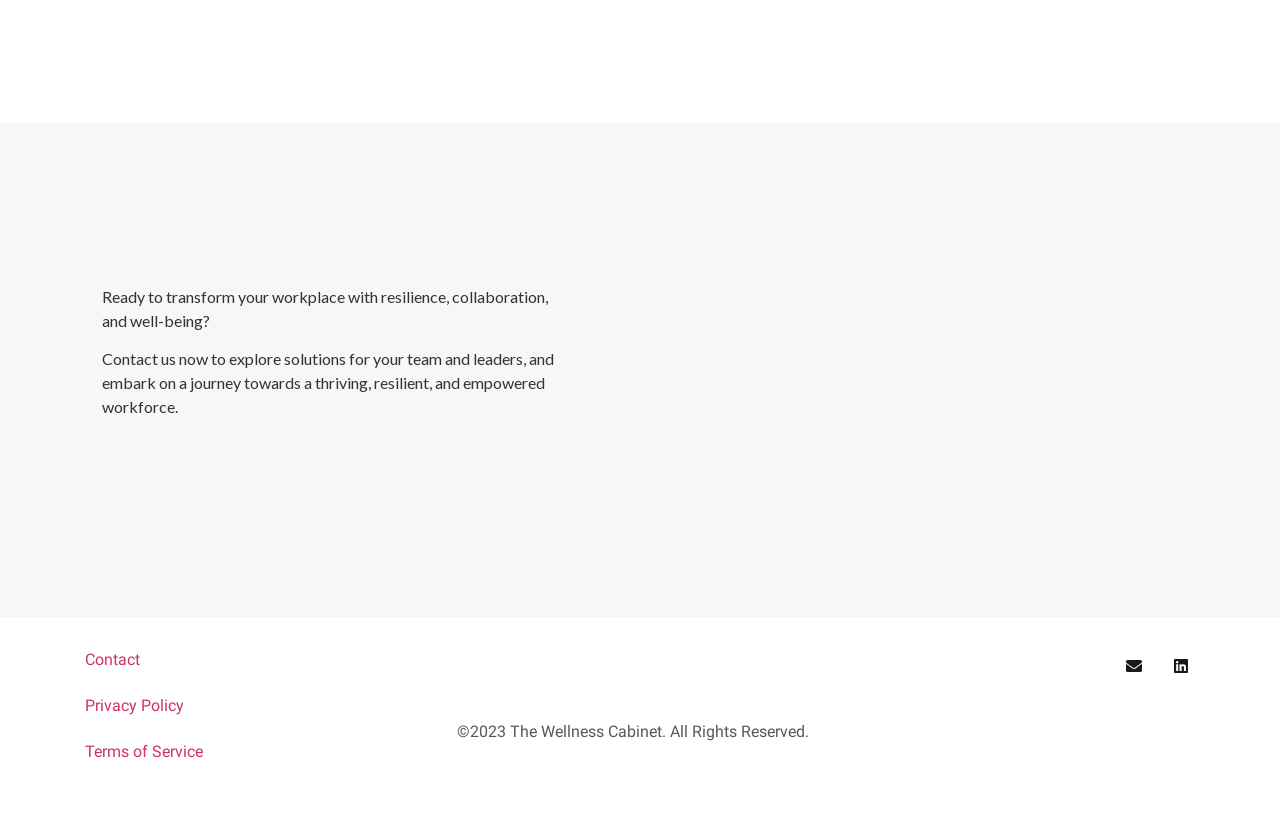Please determine the bounding box coordinates, formatted as (top-left x, top-left y, bottom-right x, bottom-right y), with all values as floating point numbers between 0 and 1. Identify the bounding box of the region described as: Privacy Policy

[0.055, 0.838, 0.339, 0.895]